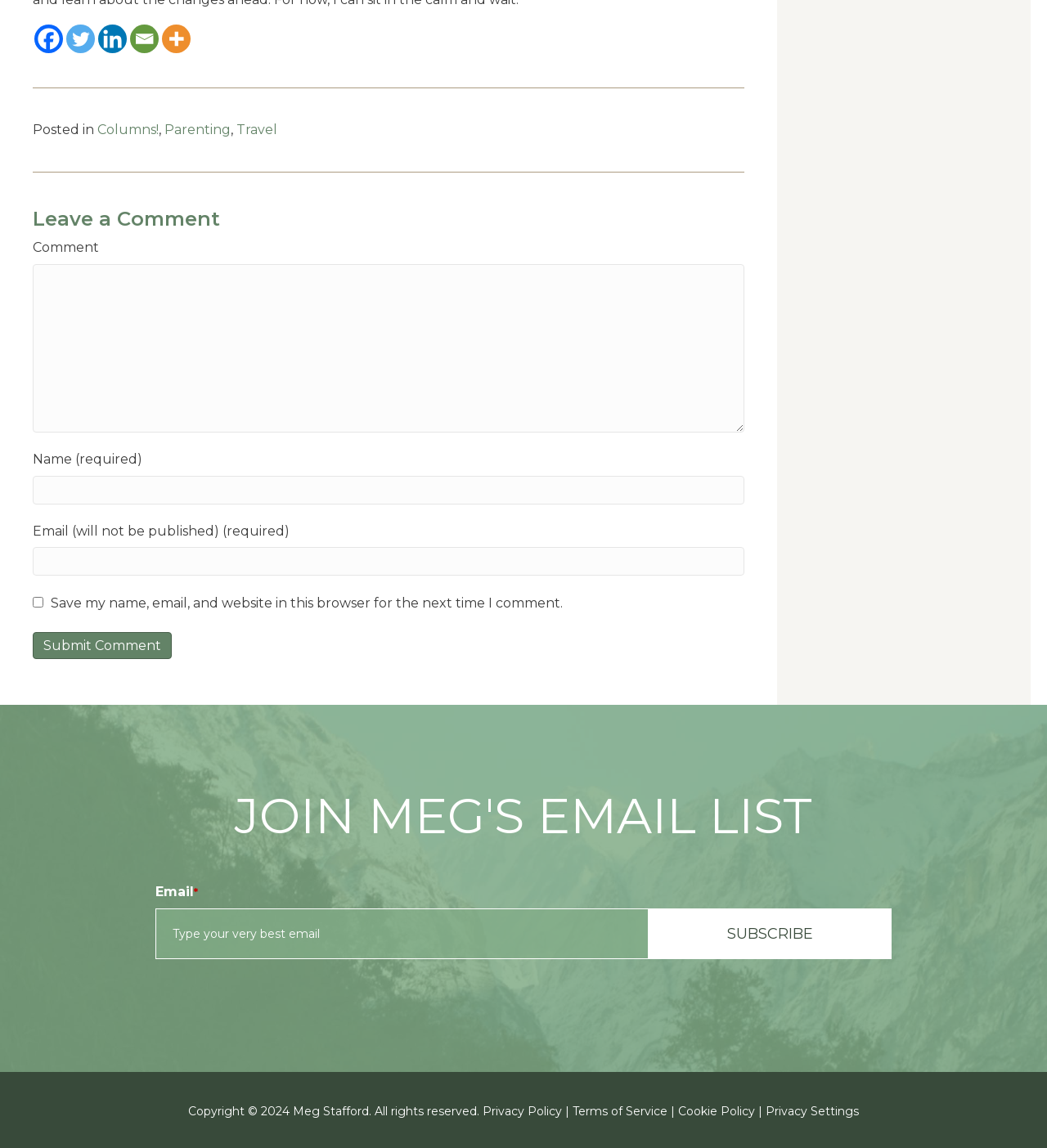From the details in the image, provide a thorough response to the question: How many social media links are available?

I counted the number of social media links available at the top of the webpage, which are Facebook, Twitter, Linkedin, Email, and More.